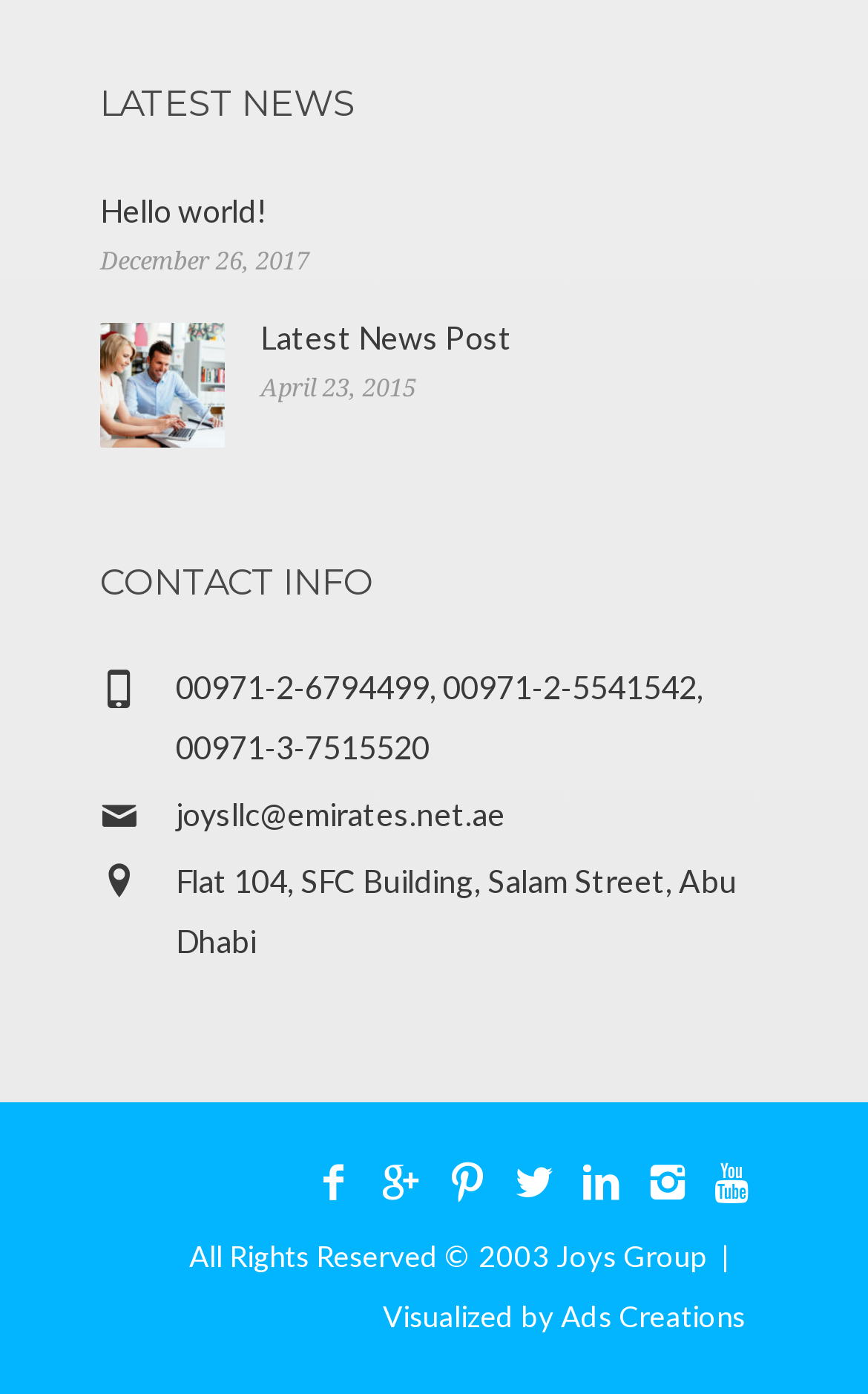Please identify the bounding box coordinates of the area that needs to be clicked to fulfill the following instruction: "Visit Ads Creations website."

[0.646, 0.932, 0.859, 0.958]